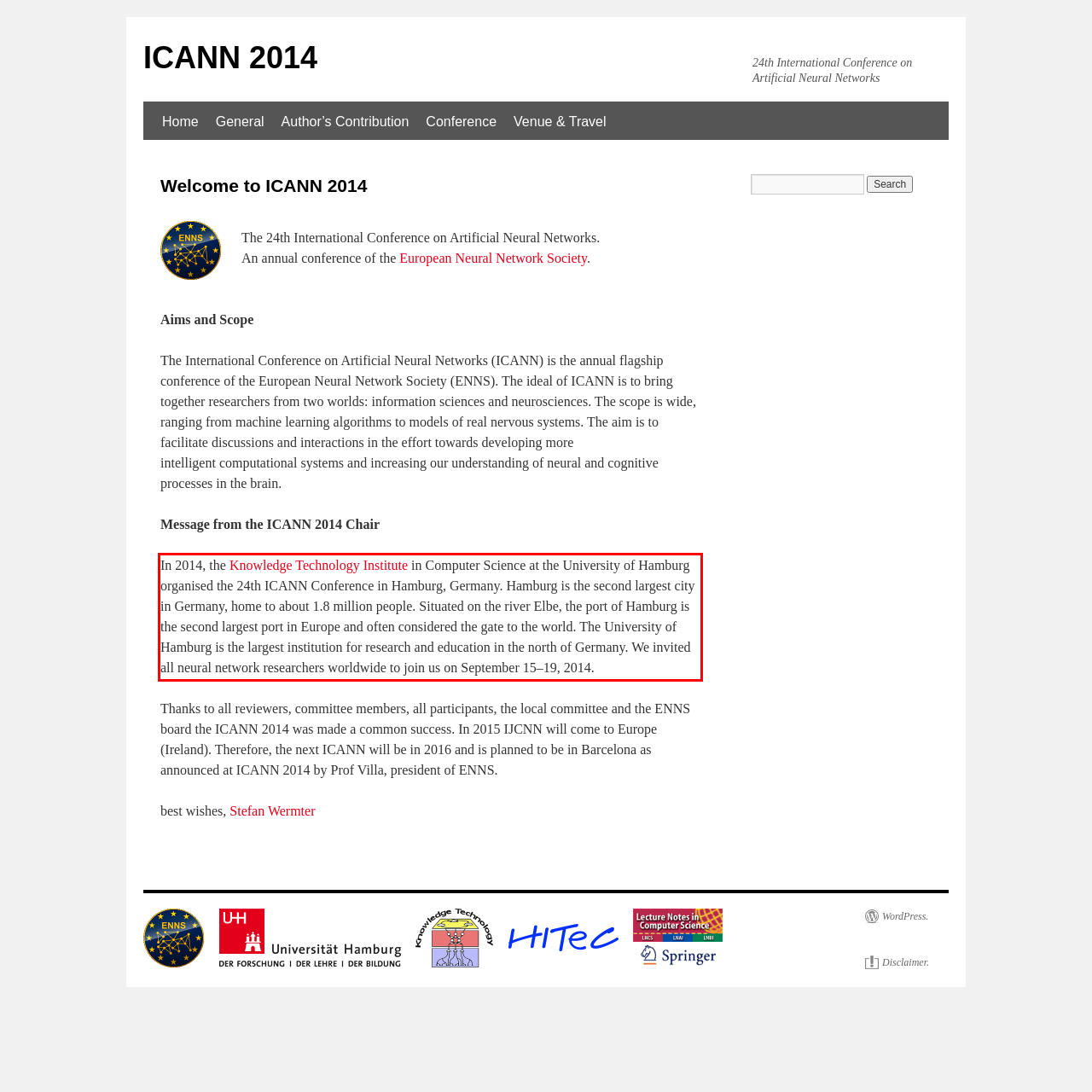You are presented with a screenshot containing a red rectangle. Extract the text found inside this red bounding box.

In 2014, the Knowledge Technology Institute in Computer Science at the University of Hamburg organised the 24th ICANN Conference in Hamburg, Germany. Hamburg is the second largest city in Germany, home to about 1.8 million people. Situated on the river Elbe, the port of Hamburg is the second largest port in Europe and often considered the gate to the world. The University of Hamburg is the largest institution for research and education in the north of Germany. We invited all neural network researchers worldwide to join us on September 15–19, 2014.